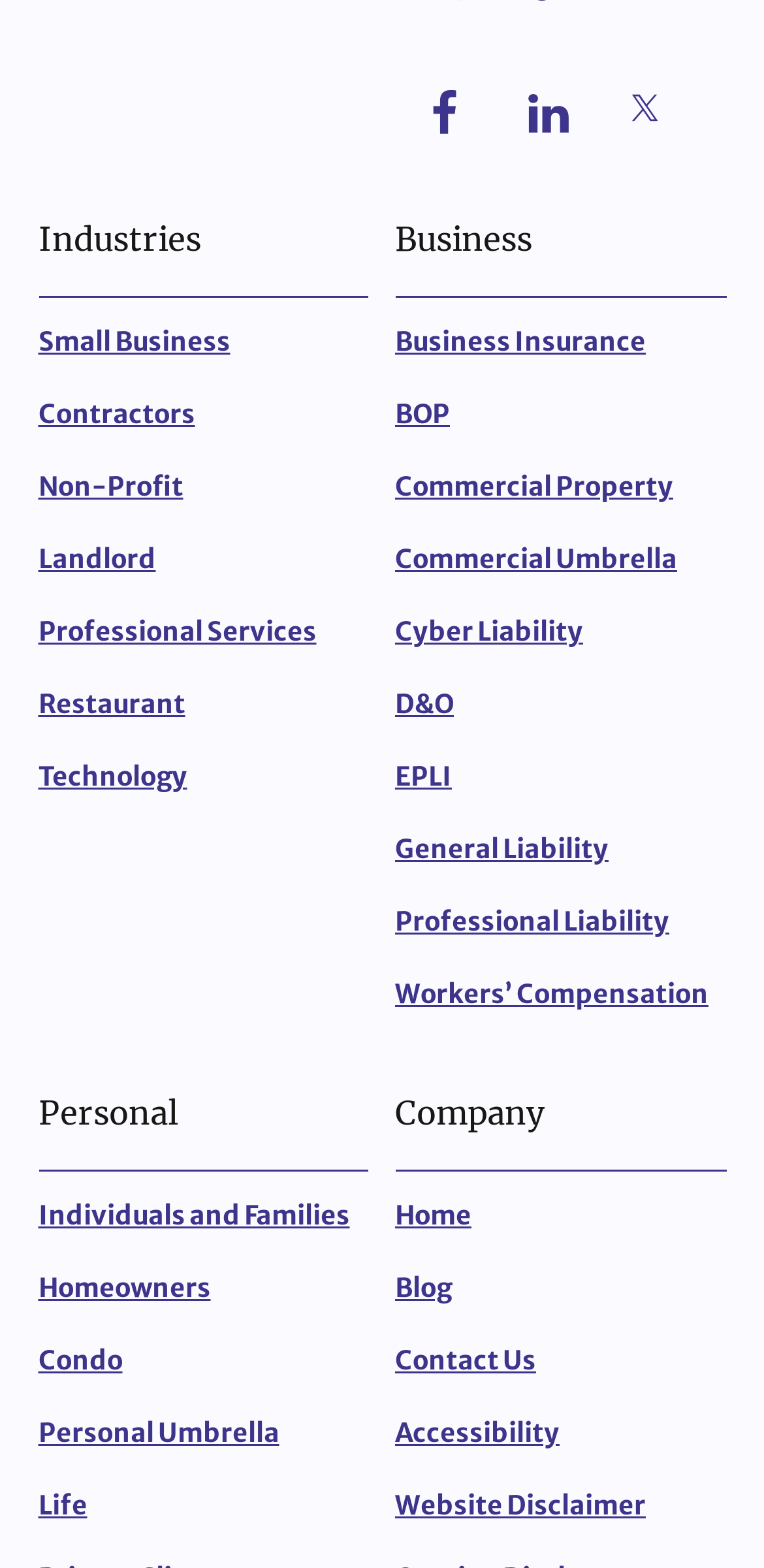Locate the UI element described by Decor and provide its bounding box coordinates. Use the format (top-left x, top-left y, bottom-right x, bottom-right y) with all values as floating point numbers between 0 and 1.

None